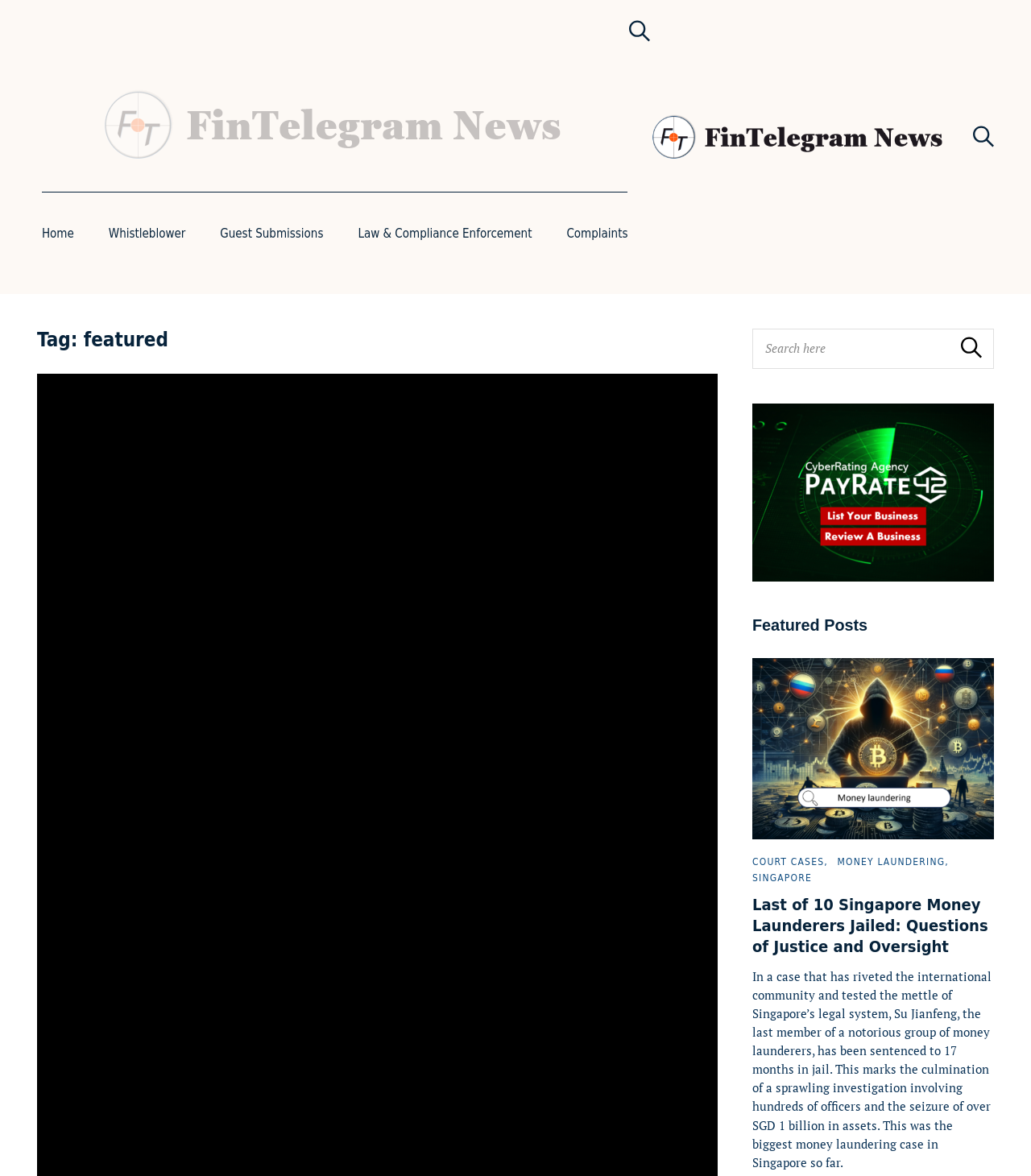Answer in one word or a short phrase: 
What is the text of the first link on the webpage?

FinTelegram News